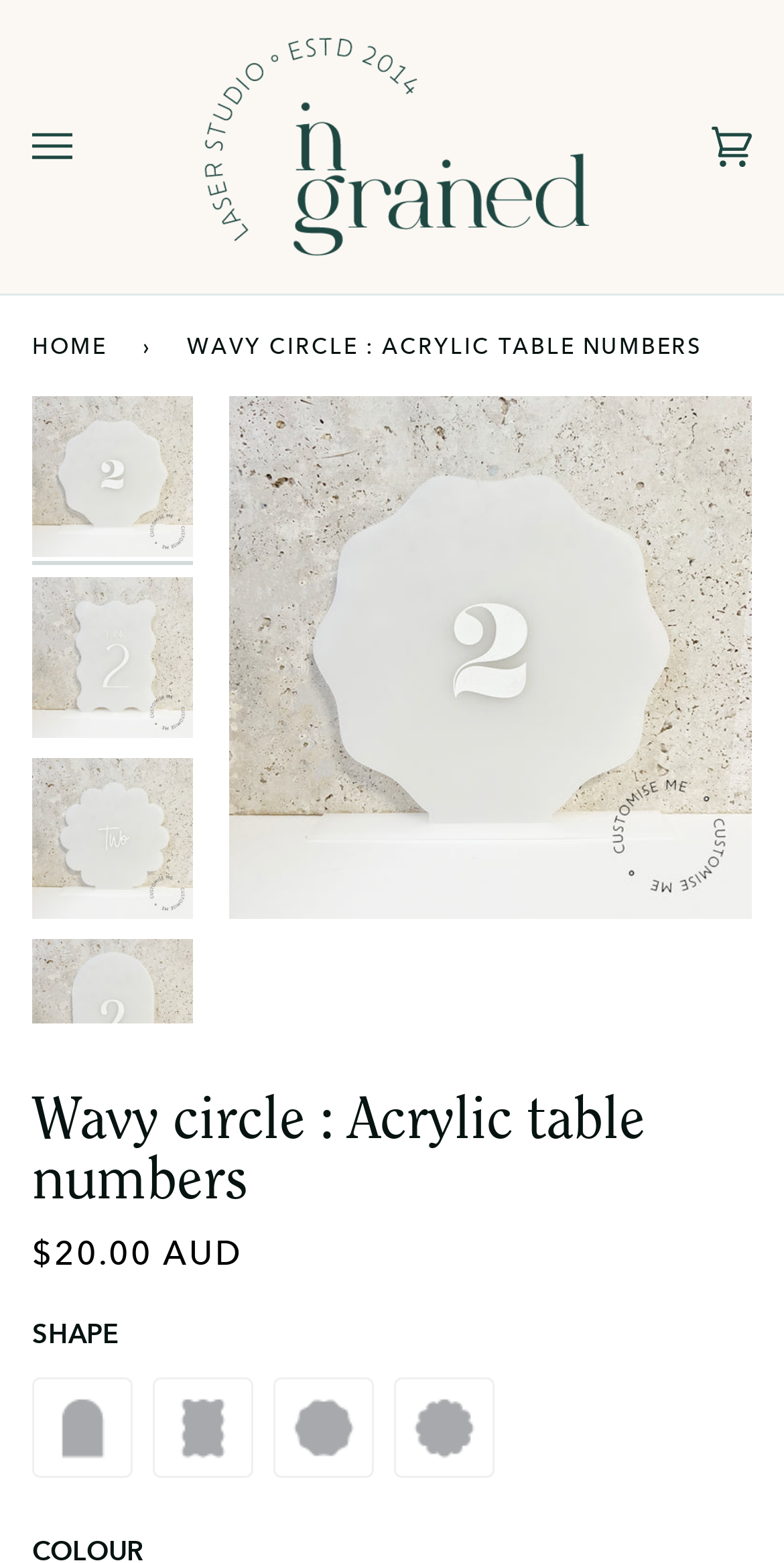Give a concise answer using one word or a phrase to the following question:
What is the category of the product being displayed?

Acrylic Table Numbers